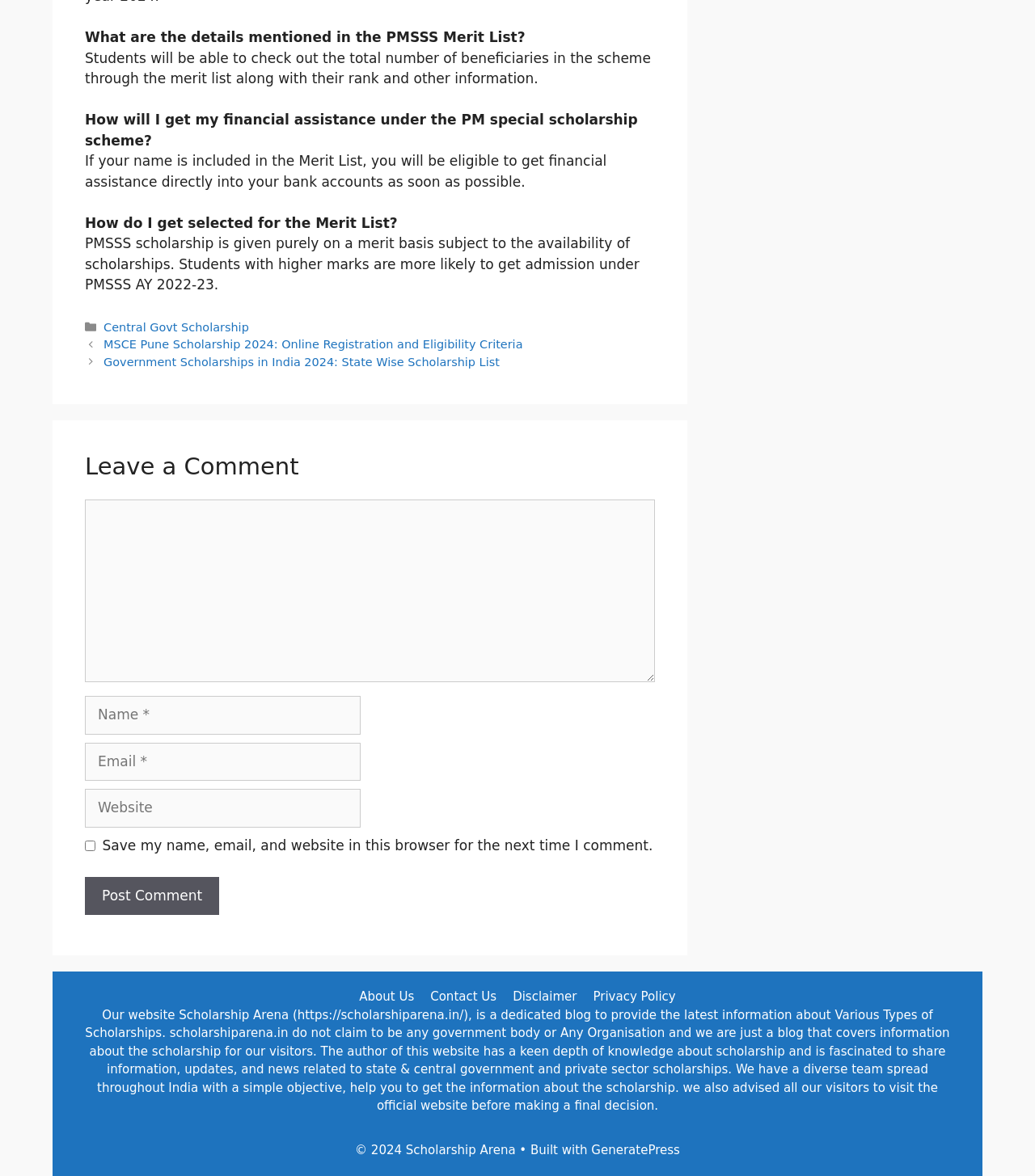What is the purpose of the comment section?
Please provide a comprehensive and detailed answer to the question.

The comment section is provided at the end of the webpage, with a heading 'Leave a Comment' and a text box to enter the comment. This suggests that the purpose of the comment section is to allow users to leave their comments or feedback.